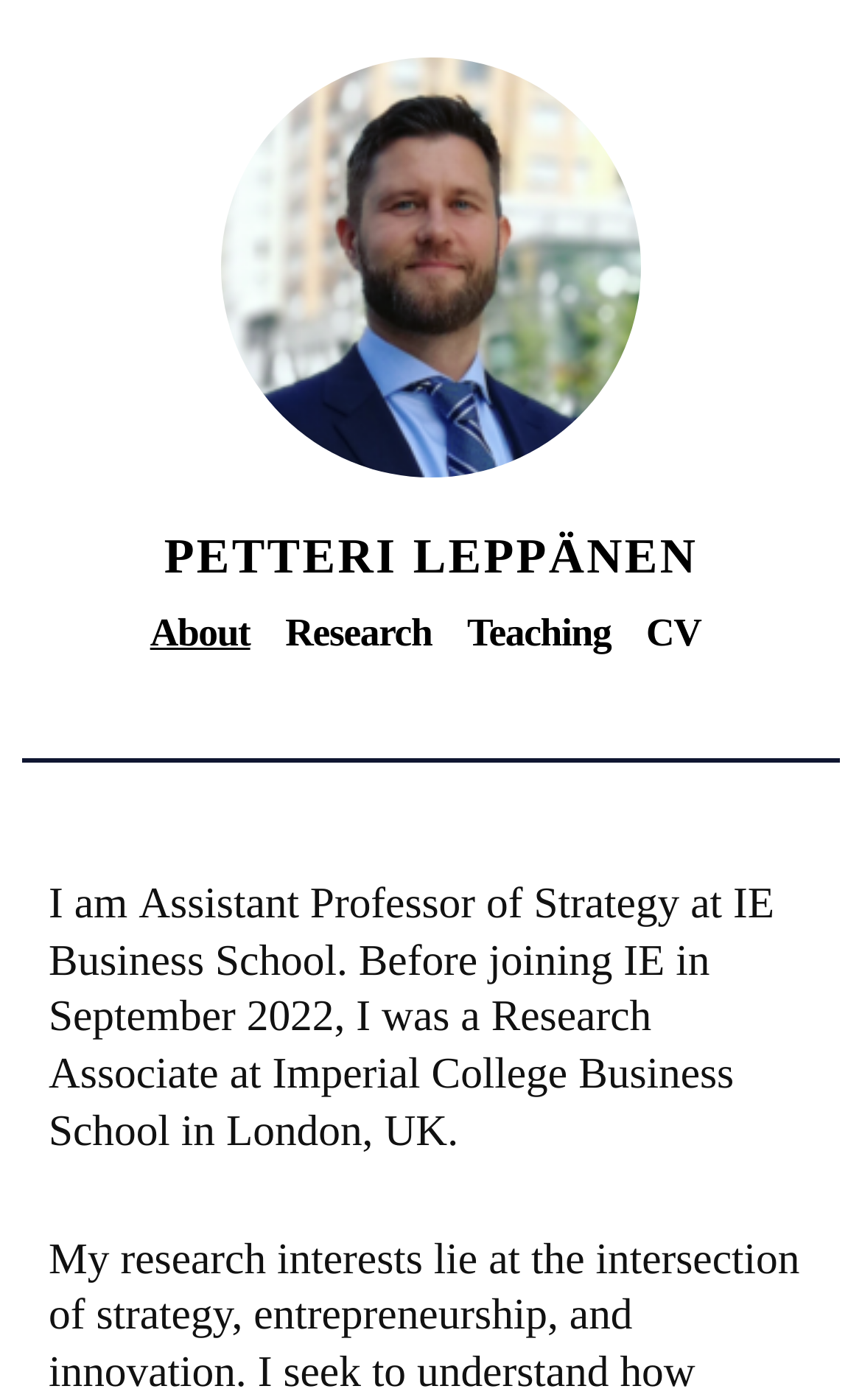What is the name of the person on this webpage?
Answer with a single word or phrase, using the screenshot for reference.

Petteri Leppänen